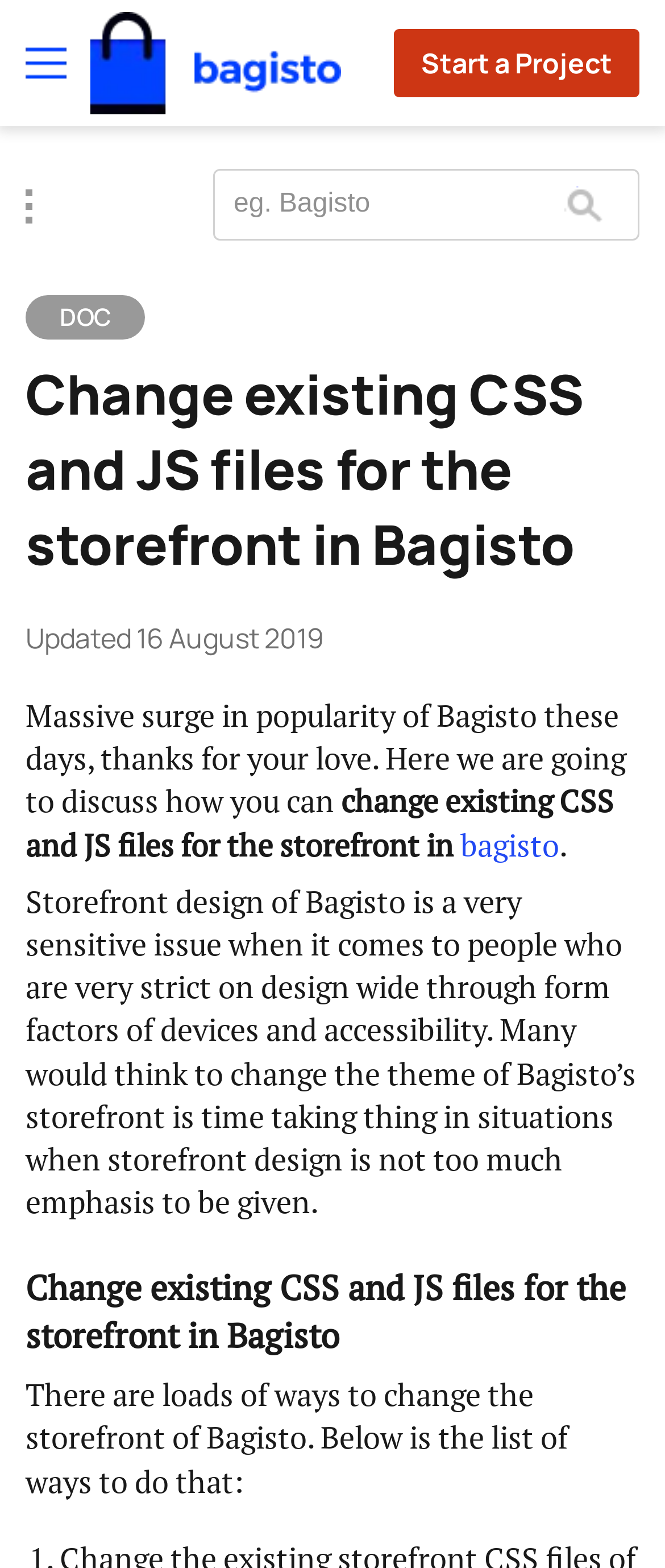What is the date of the webpage's update?
Please look at the screenshot and answer in one word or a short phrase.

16 August 2019